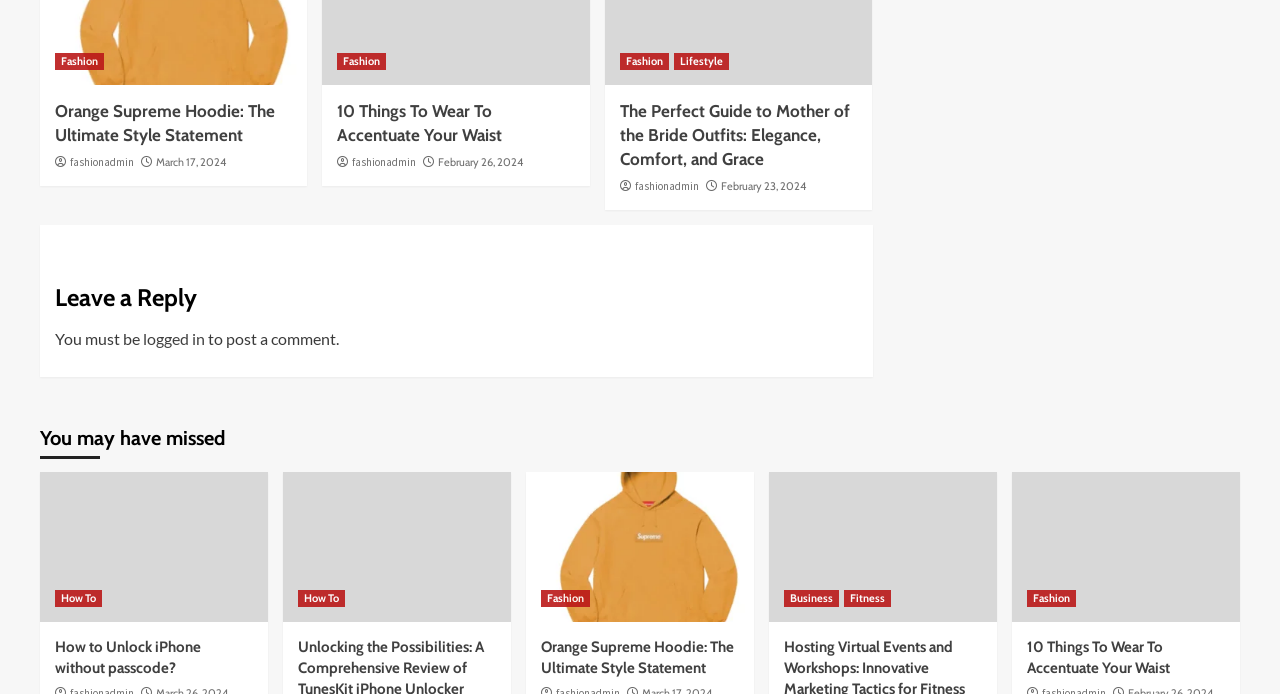Please identify the coordinates of the bounding box that should be clicked to fulfill this instruction: "Click on the 'How to Unlock iPhone without passcode?' link".

[0.043, 0.919, 0.157, 0.976]